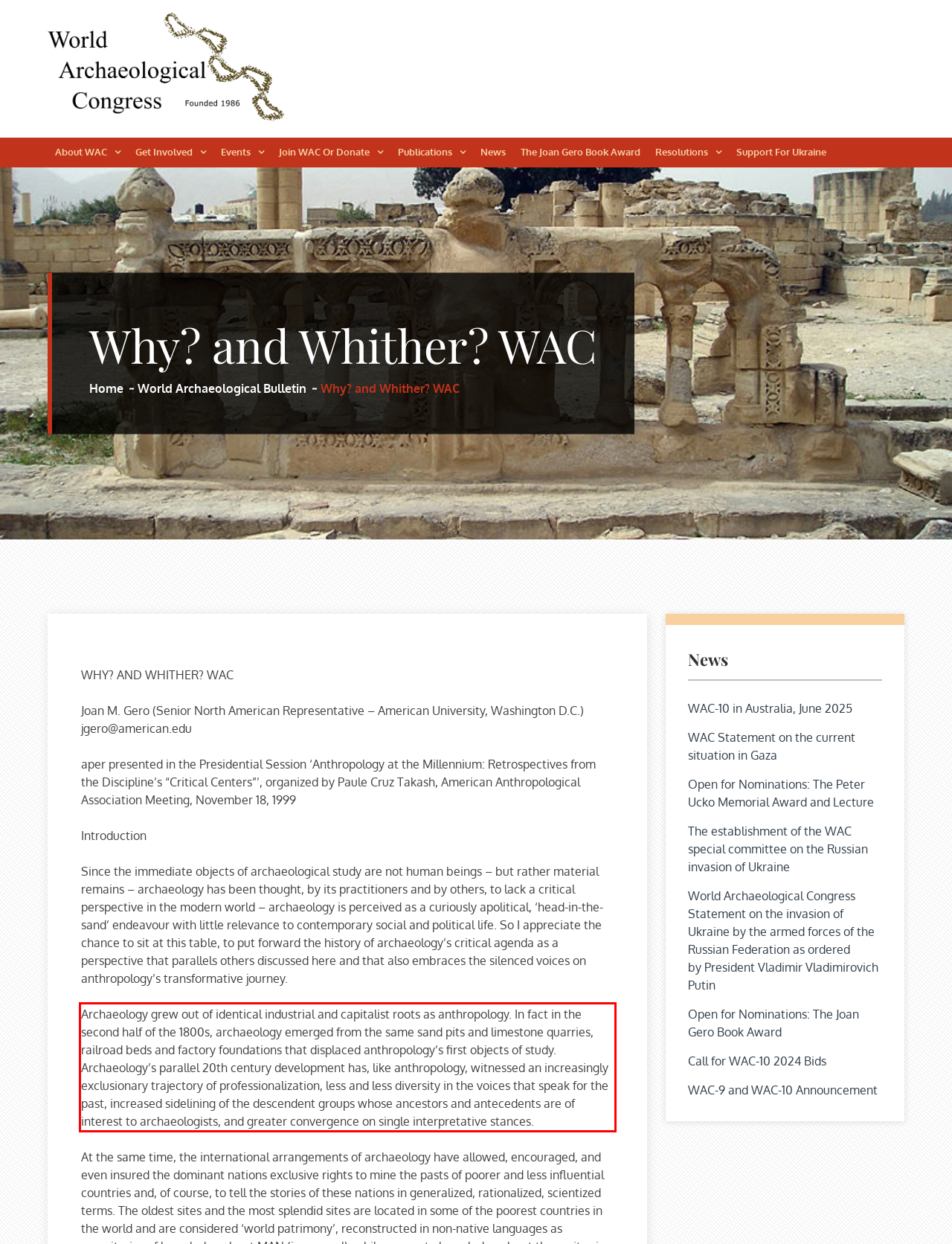Given a screenshot of a webpage with a red bounding box, please identify and retrieve the text inside the red rectangle.

Archaeology grew out of identical industrial and capitalist roots as anthropology. In fact in the second half of the 1800s, archaeology emerged from the same sand pits and limestone quarries, railroad beds and factory foundations that displaced anthropology’s first objects of study. Archaeology’s parallel 20th century development has, like anthropology, witnessed an increasingly exclusionary trajectory of professionalization, less and less diversity in the voices that speak for the past, increased sidelining of the descendent groups whose ancestors and antecedents are of interest to archaeologists, and greater convergence on single interpretative stances.